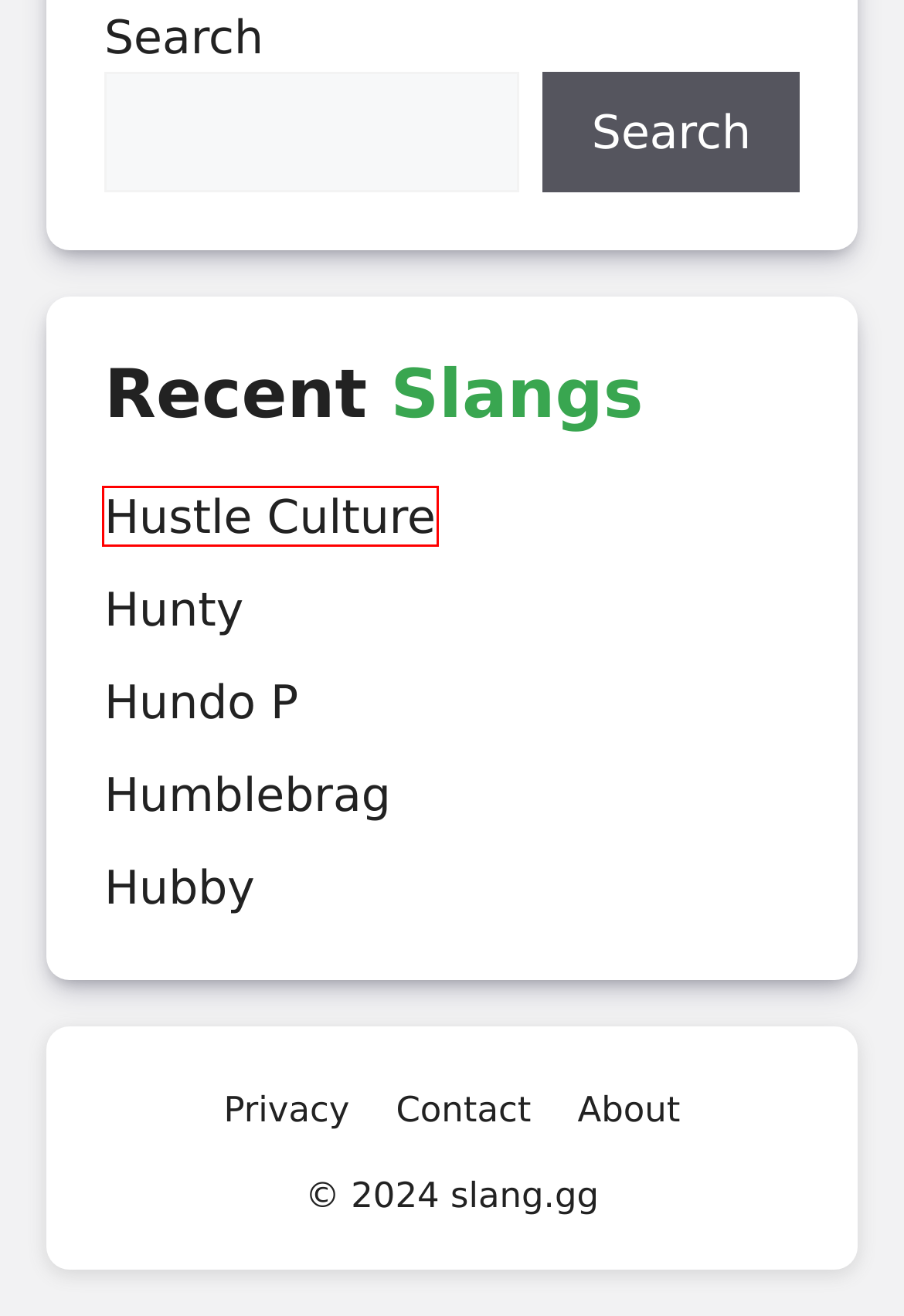Examine the screenshot of the webpage, which includes a red bounding box around an element. Choose the best matching webpage description for the page that will be displayed after clicking the element inside the red bounding box. Here are the candidates:
A. About - slang.gg
B. Online Gaming - slang.gg
C. Hubby - What does Hubby mean? - Slang.GG.
D. Spleef - What does Spleef mean in Minecraft? - Slang.GG.
E. WOL - What does WOL stand for in StarCraft2? - Slang.GG.
F. Privacy - slang.gg
G. Hunty - What does Hunty mean? - Slang.GG.
H. Hustle Culture - What does Hustle Culture mean? - Slang.GG.

H